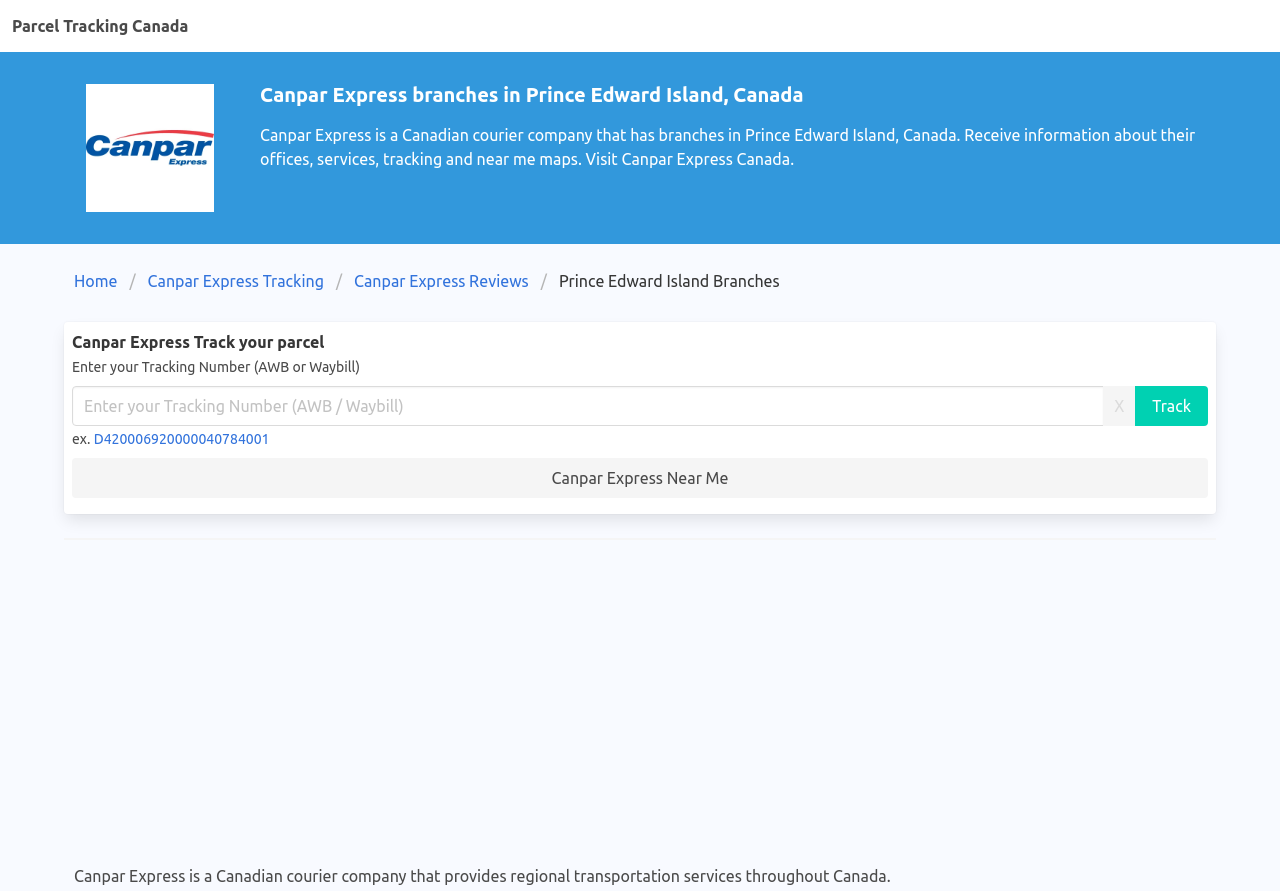How many links are in the breadcrumbs navigation?
Please provide a detailed and comprehensive answer to the question.

I found a navigation element with the description 'breadcrumbs' and it contains 4 link elements, so there are 4 links in the breadcrumbs navigation.